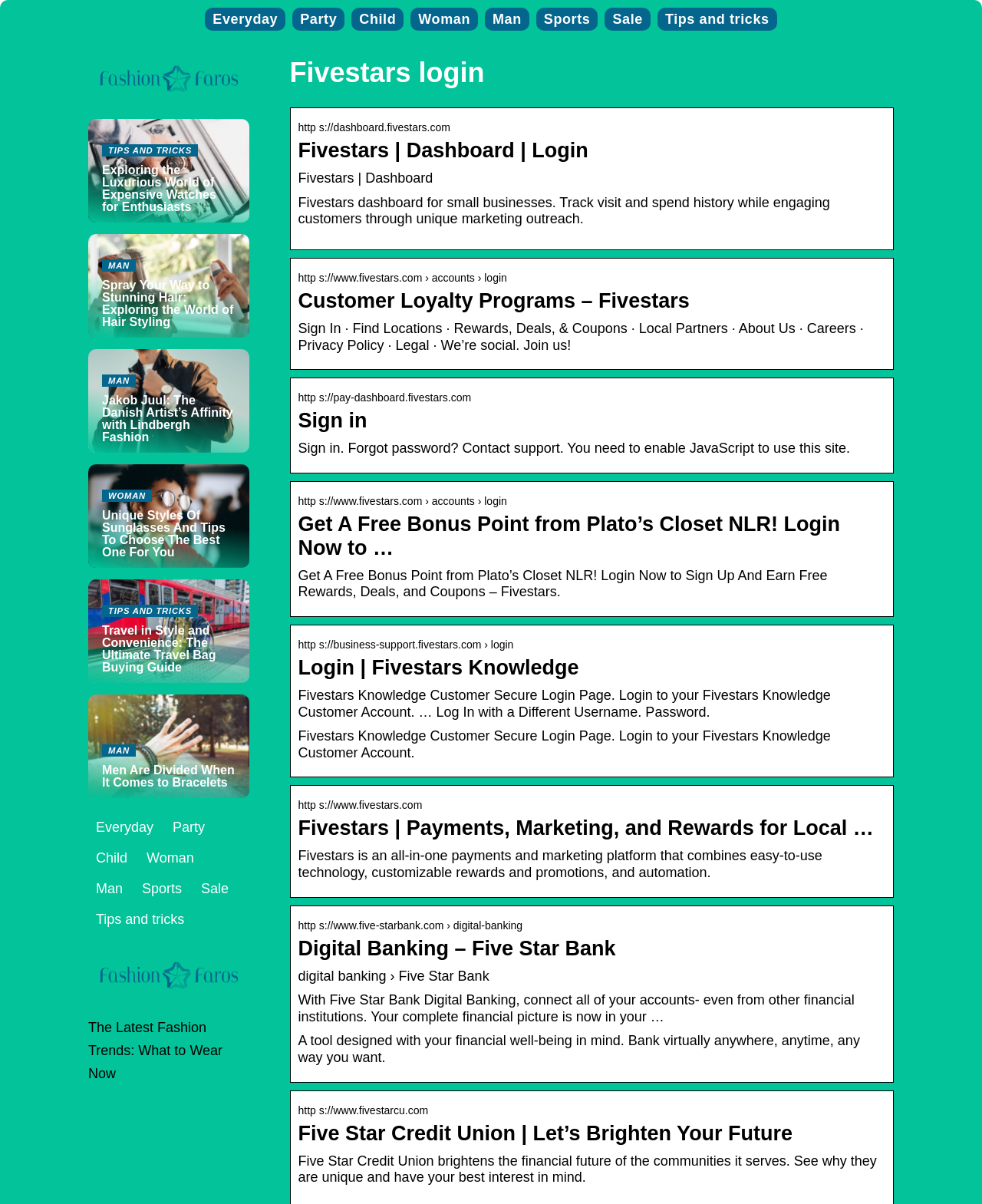Carefully examine the image and provide an in-depth answer to the question: What is the purpose of the Fivestars dashboard?

Based on the webpage content, the Fivestars dashboard is designed for small businesses to track visit and spend history while engaging customers through unique marketing outreach.